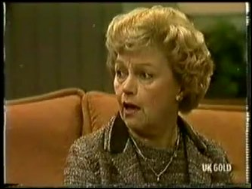Give a concise answer using only one word or phrase for this question:
What is the title of the episode?

Neighbours Episode 0333